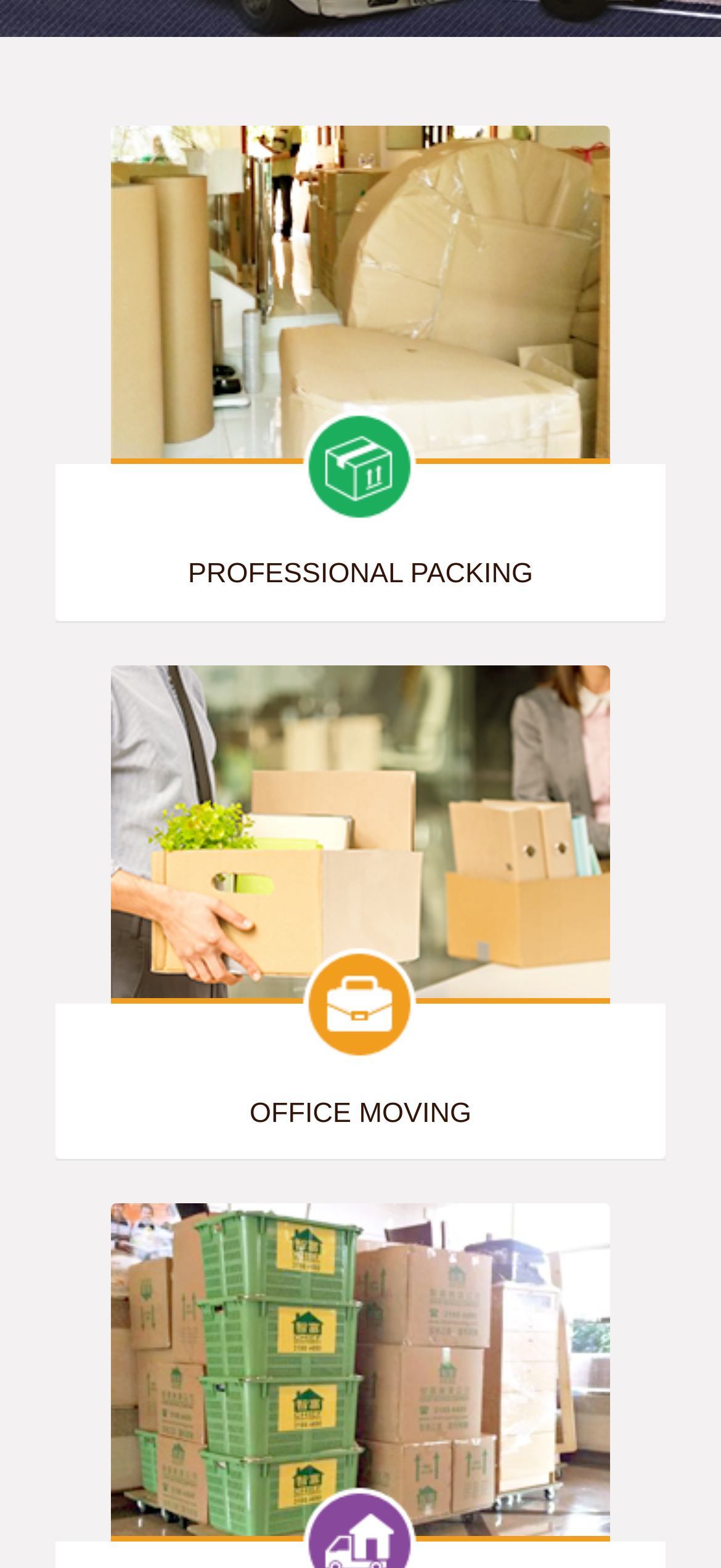Please specify the bounding box coordinates in the format (top-left x, top-left y, bottom-right x, bottom-right y), with all values as floating point numbers between 0 and 1. Identify the bounding box of the UI element described by: Office Moving

[0.077, 0.424, 0.923, 0.739]